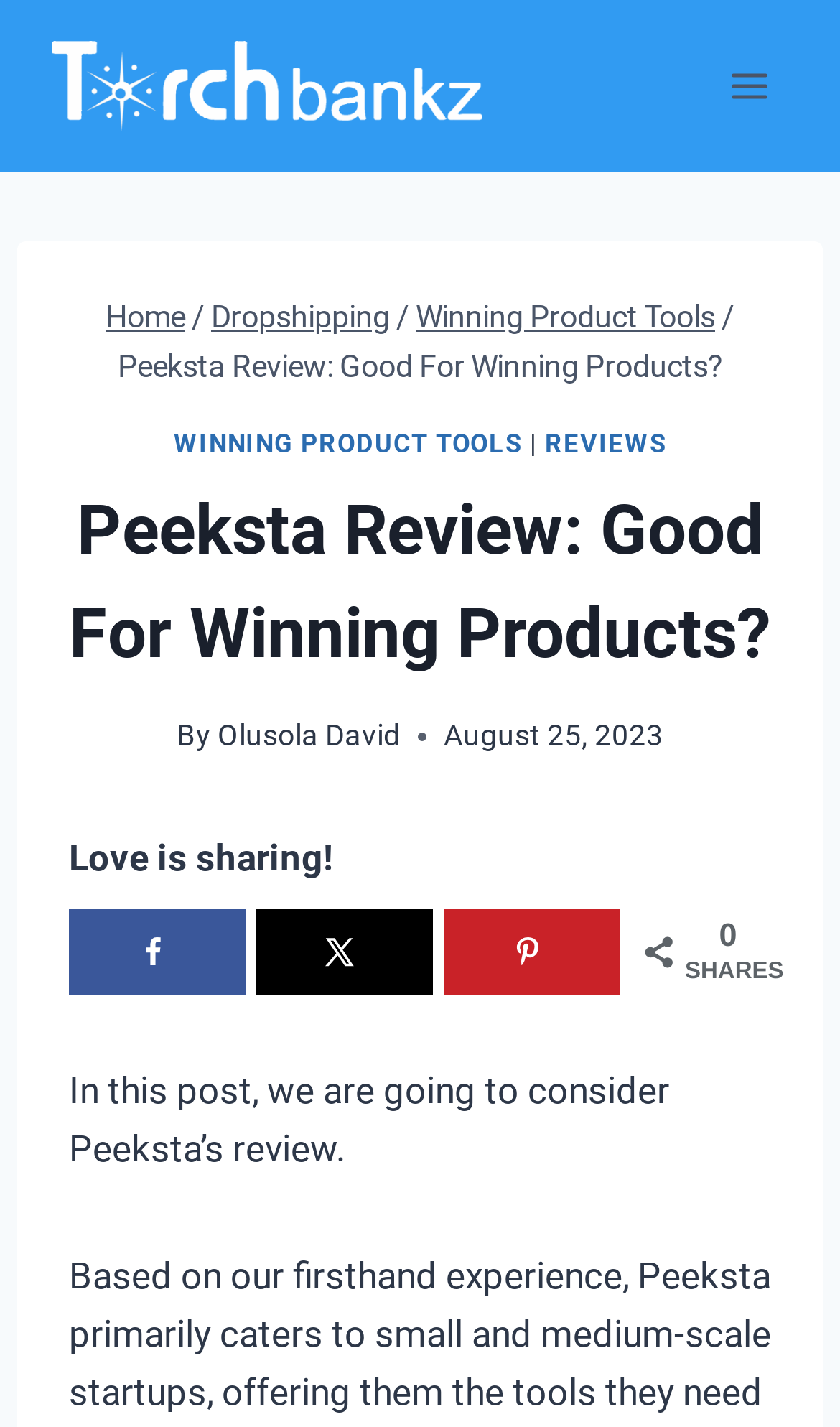What is the topic of this post?
Please provide a single word or phrase as your answer based on the screenshot.

Peeksta review